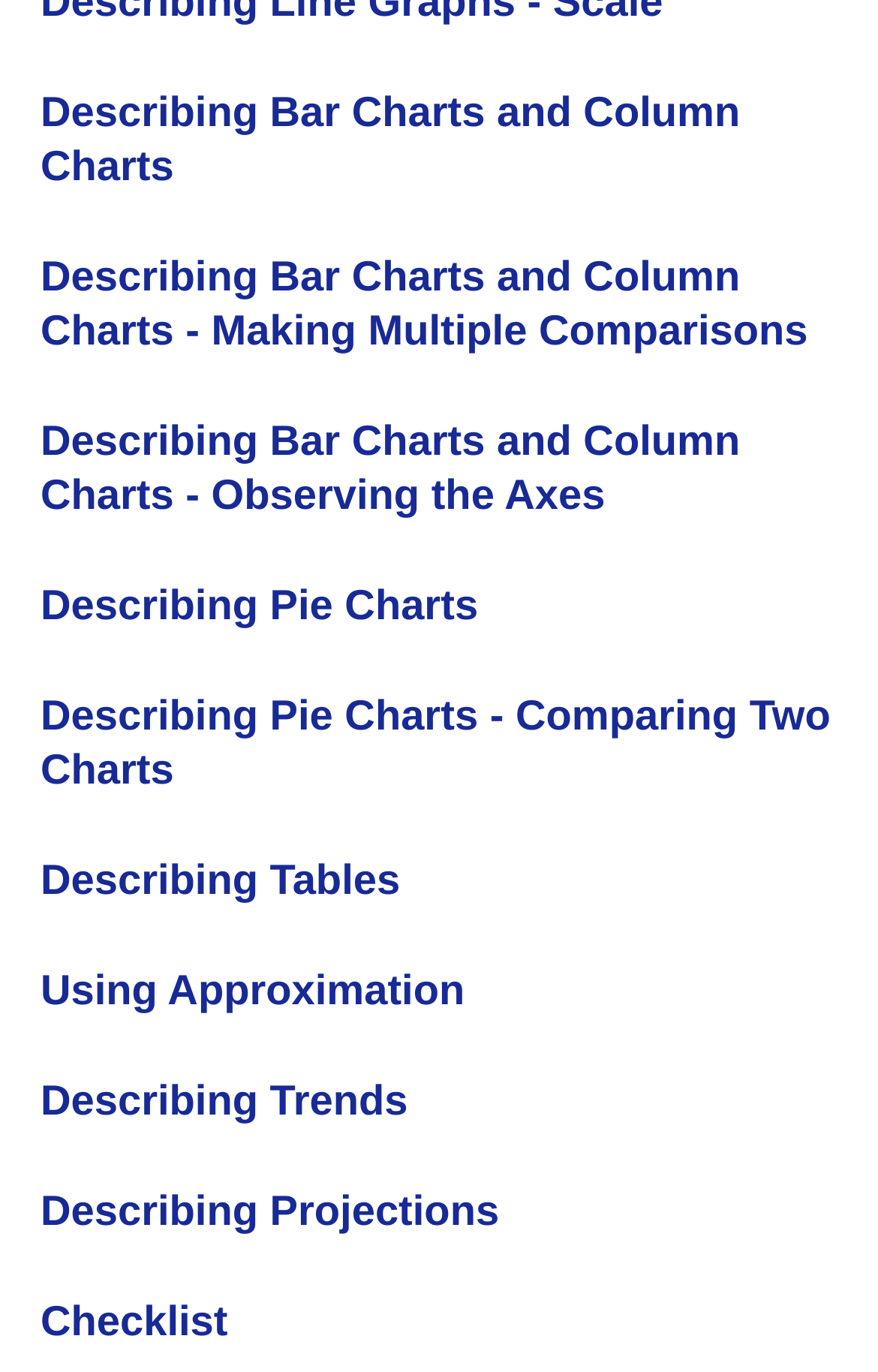Using the information in the image, give a comprehensive answer to the question: 
What is the last topic discussed?

By looking at the last heading on the webpage, I can see that the last topic discussed is the Checklist.